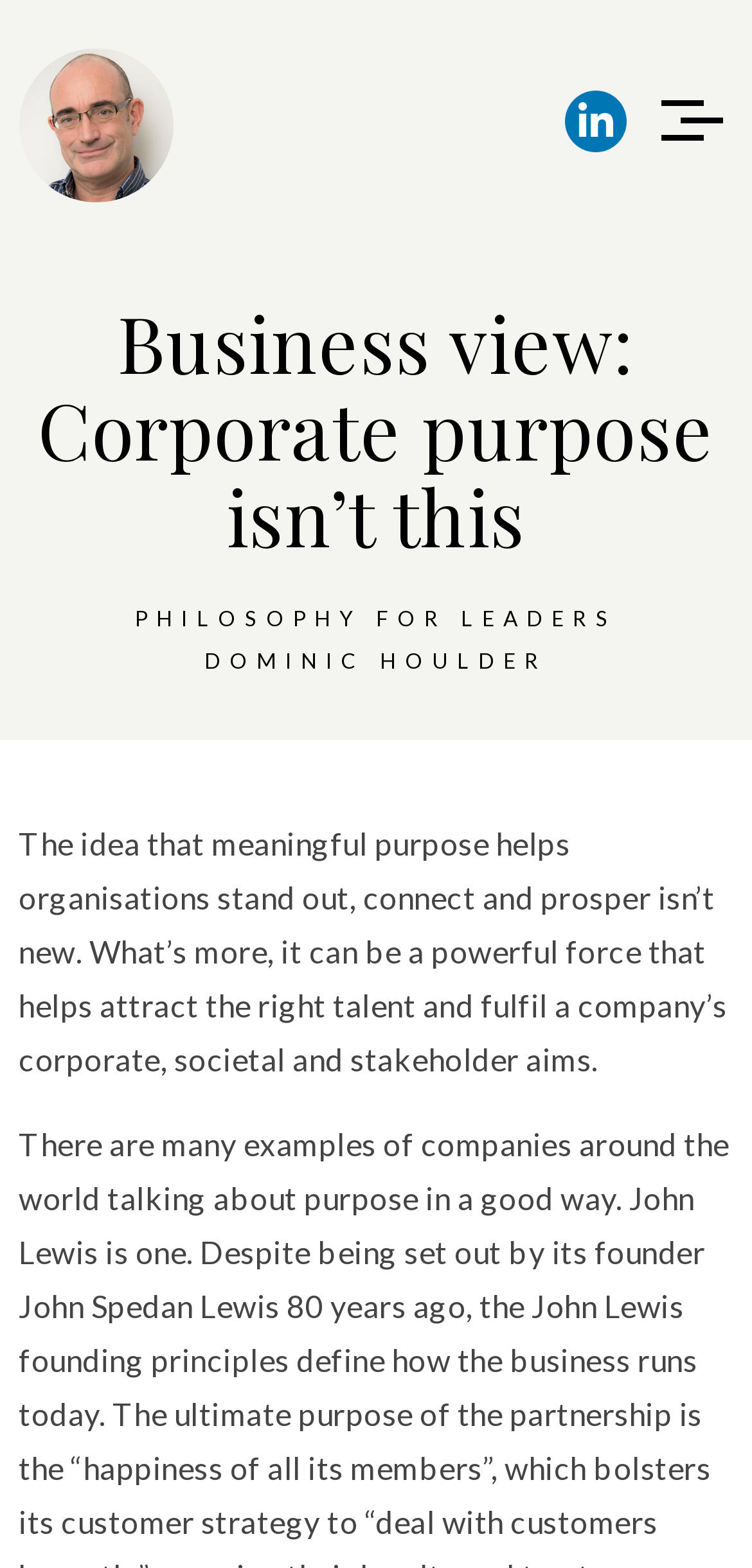What is the author's name? Using the information from the screenshot, answer with a single word or phrase.

Dominic Houlder